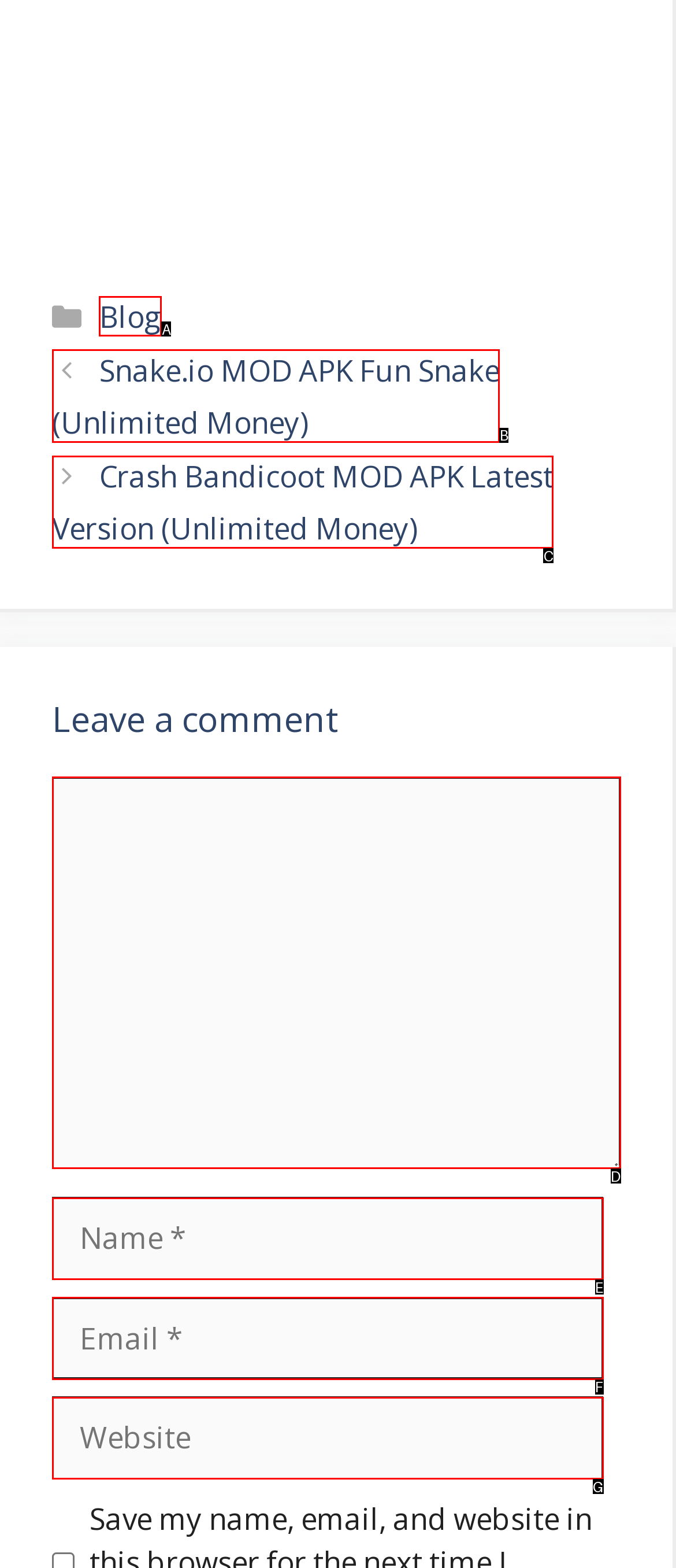Using the provided description: parent_node: Comment name="url" placeholder="Website", select the HTML element that corresponds to it. Indicate your choice with the option's letter.

G